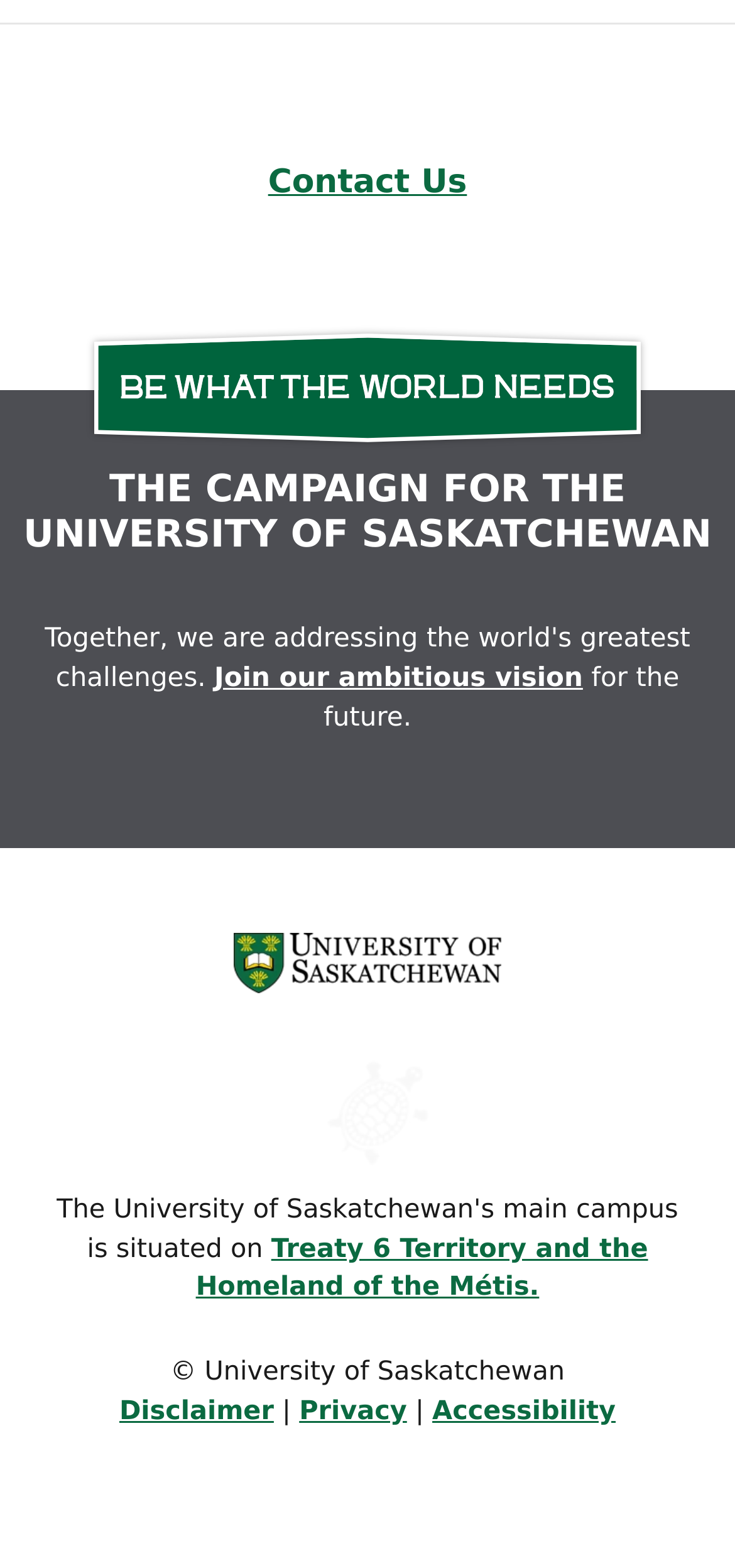Consider the image and give a detailed and elaborate answer to the question: 
What is the campaign for?

I found the answer by looking at the static text element 'for the future.' which is located near the link element 'Join our ambitious vision', suggesting that the campaign is for the future.